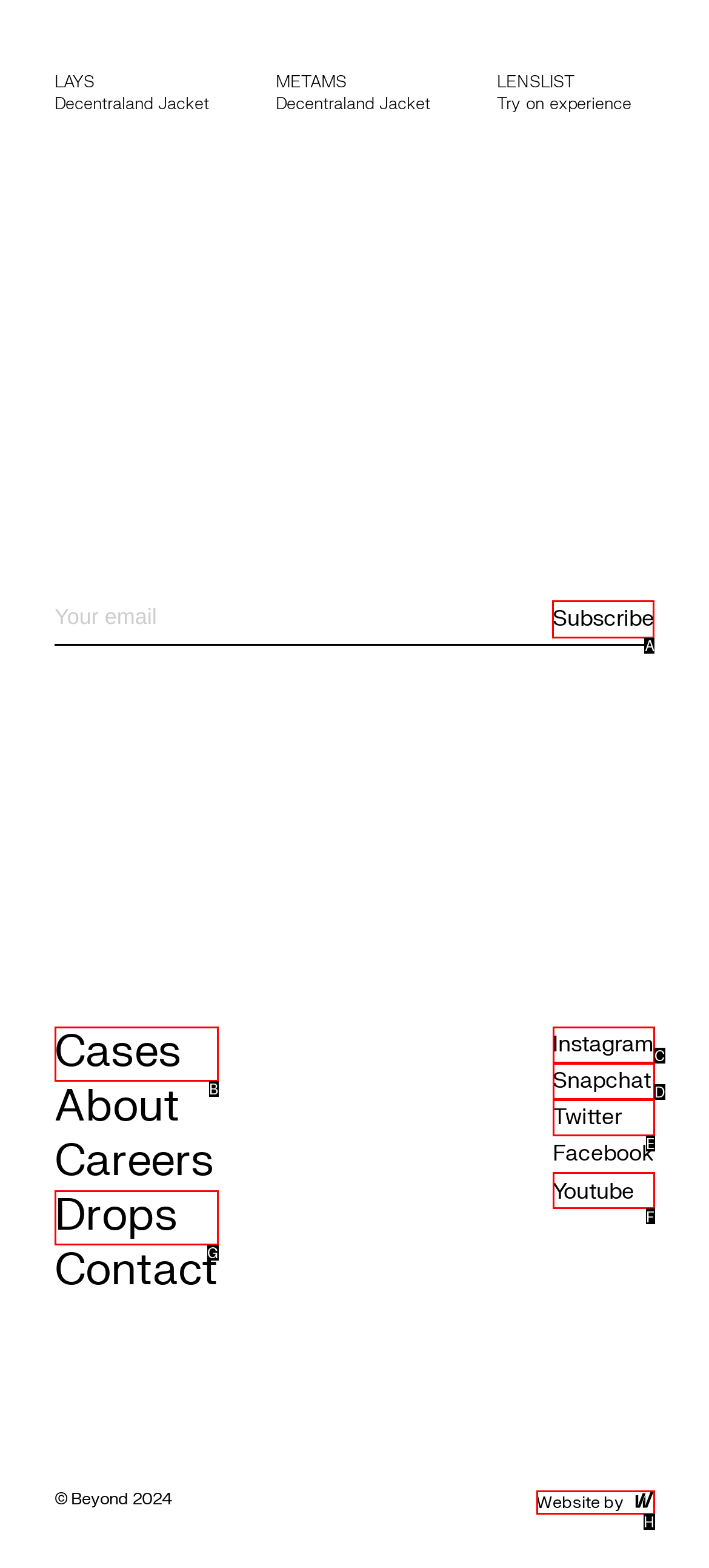Find the HTML element to click in order to complete this task: Subscribe to the newsletter
Answer with the letter of the correct option.

A